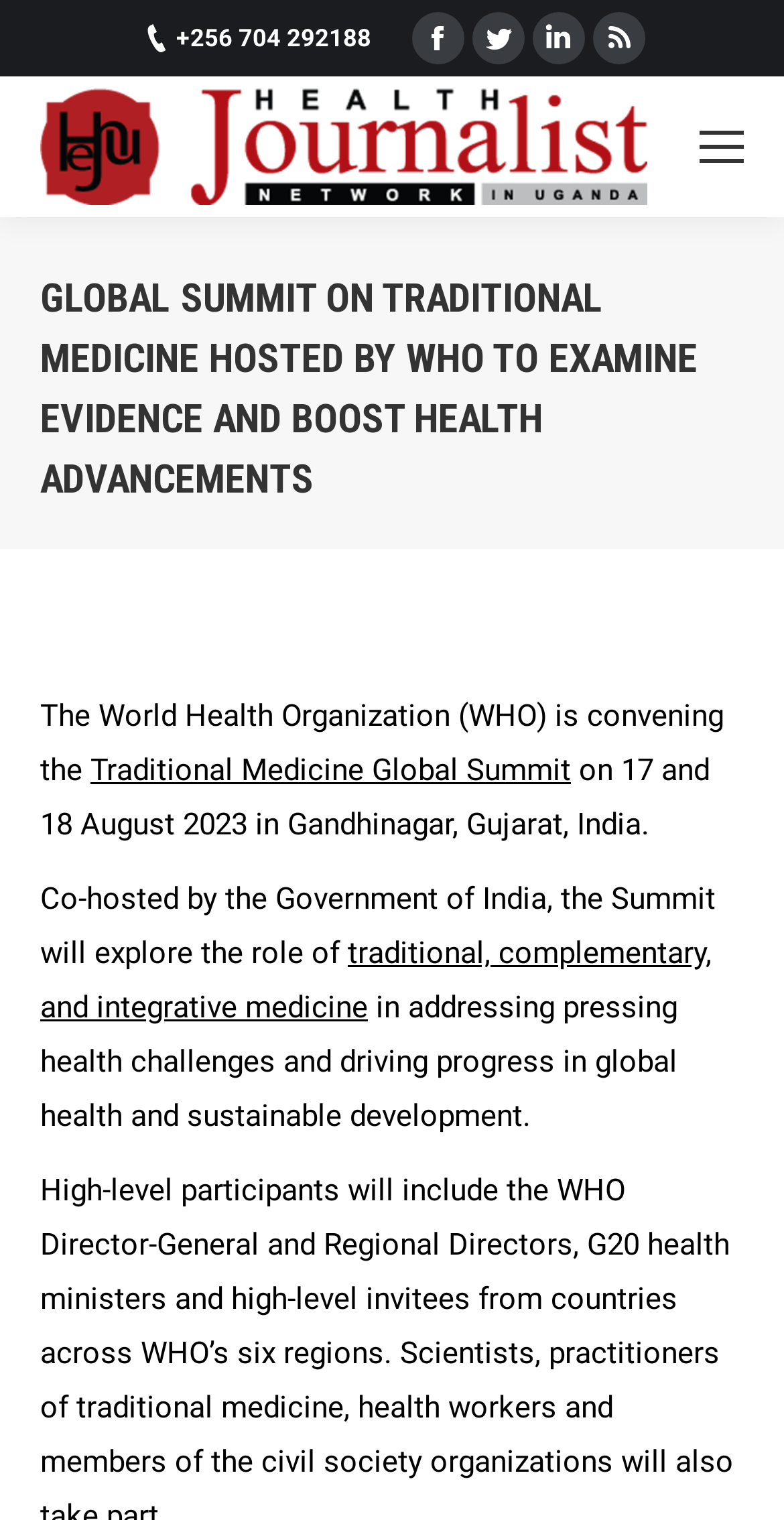Respond with a single word or short phrase to the following question: 
What is the phone number of Health Journalism Network Uganda?

+256 704 292188